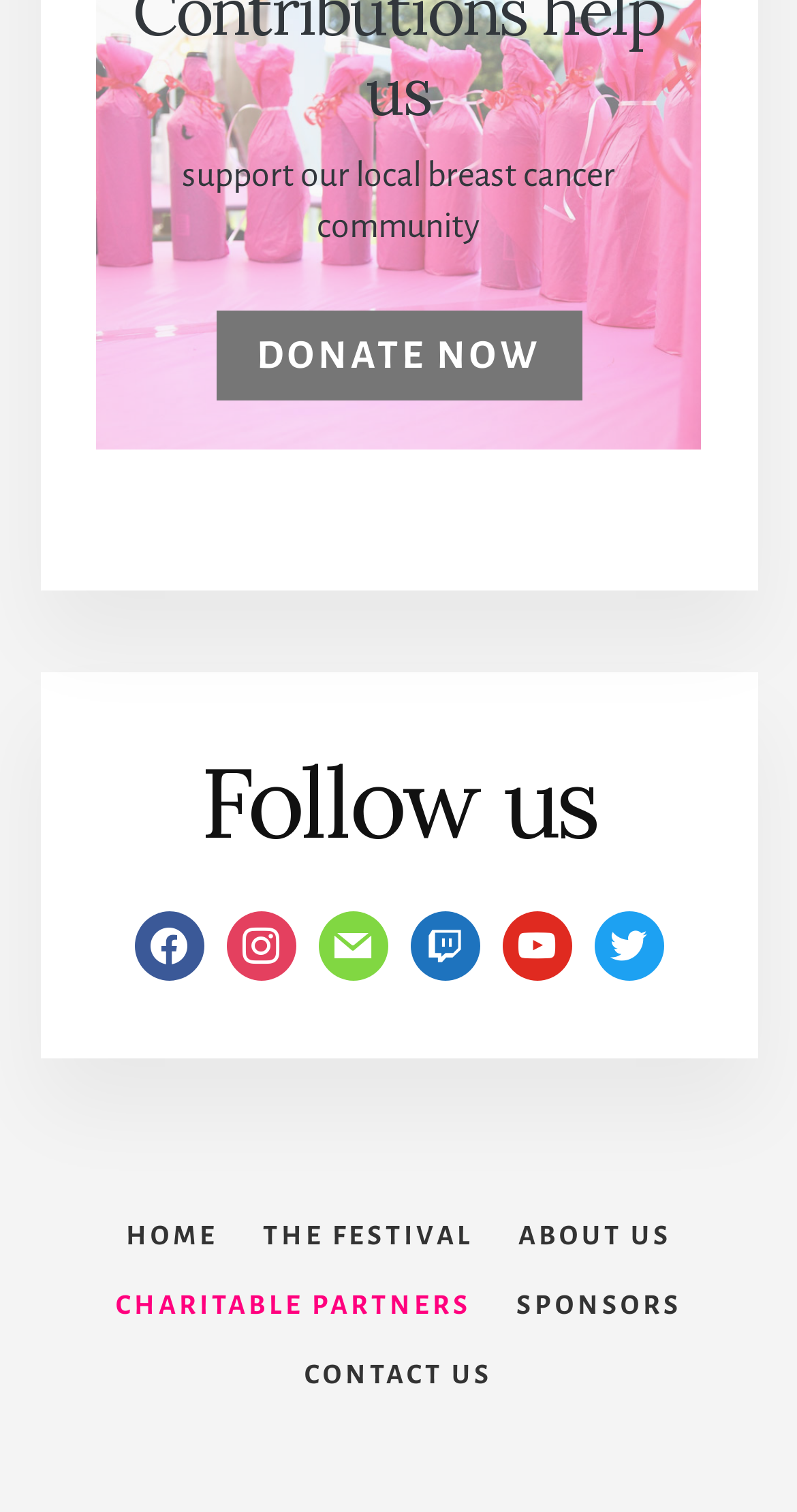Specify the bounding box coordinates of the area to click in order to follow the given instruction: "Follow us on Facebook."

[0.168, 0.612, 0.255, 0.636]